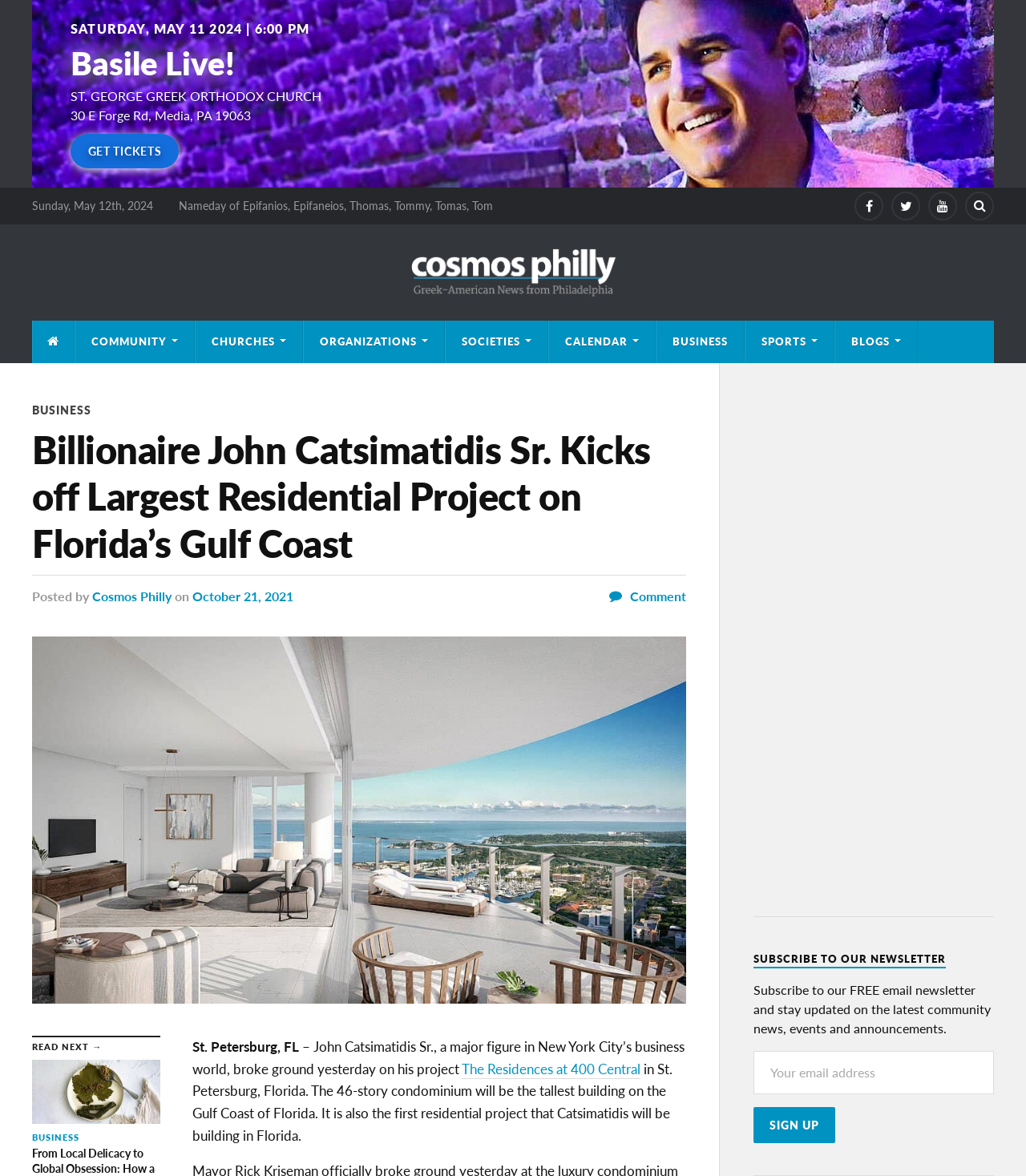Respond to the question with just a single word or phrase: 
What is the date of the Basile Live event?

SATURDAY, MAY 11 2024